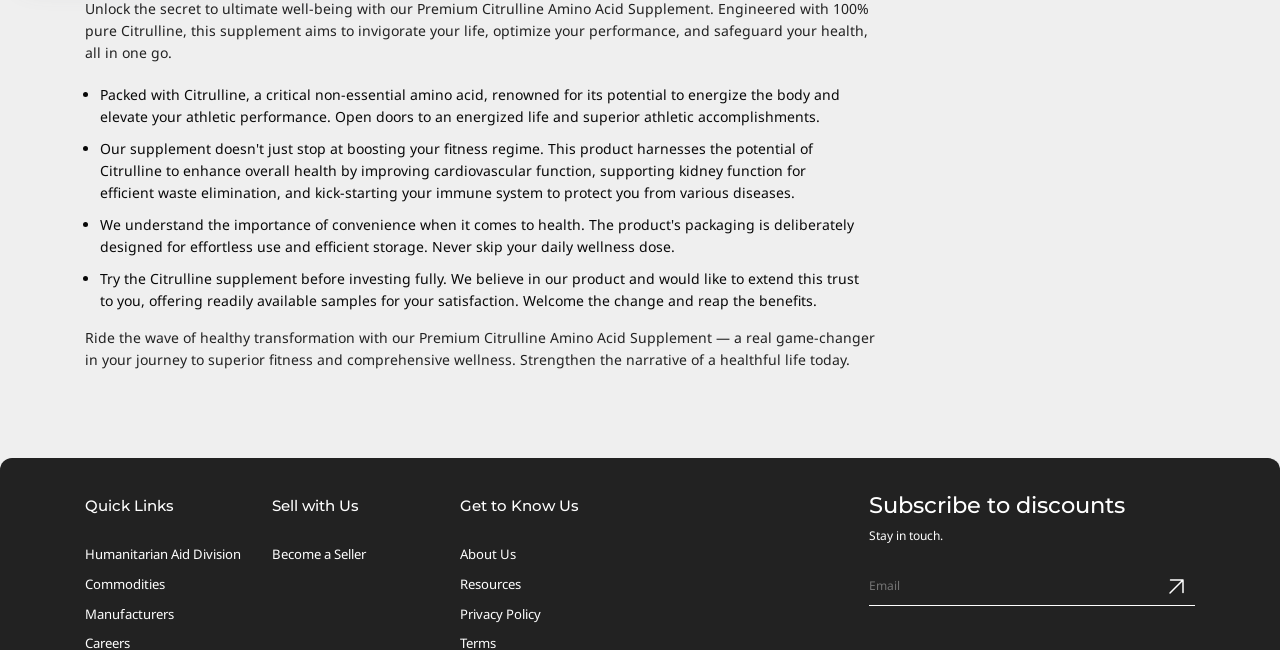Find and specify the bounding box coordinates that correspond to the clickable region for the instruction: "Click the 'Become a Seller' link".

[0.213, 0.839, 0.286, 0.866]